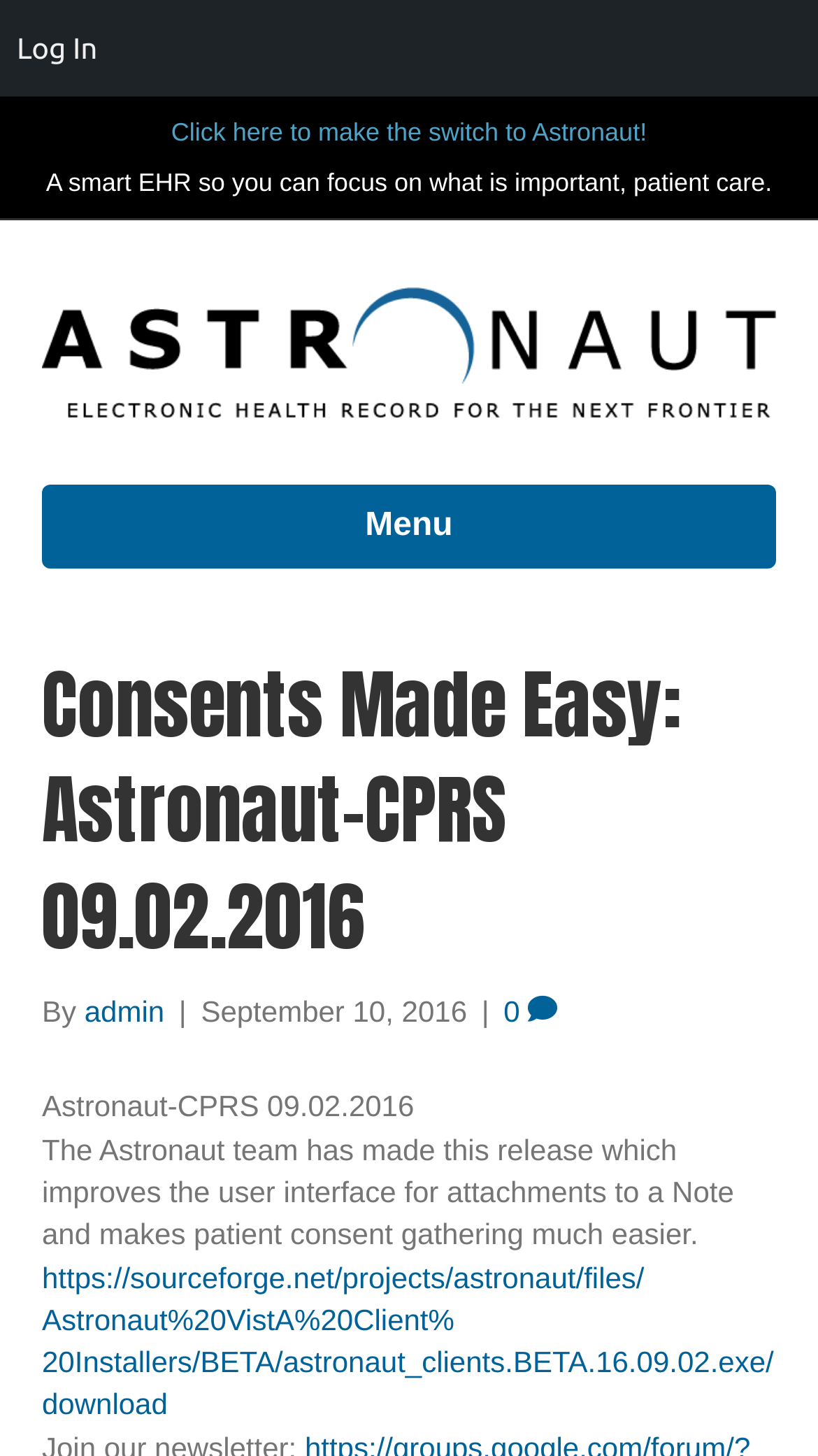Identify and generate the primary title of the webpage.

Consents Made Easy: Astronaut-CPRS 09.02.2016